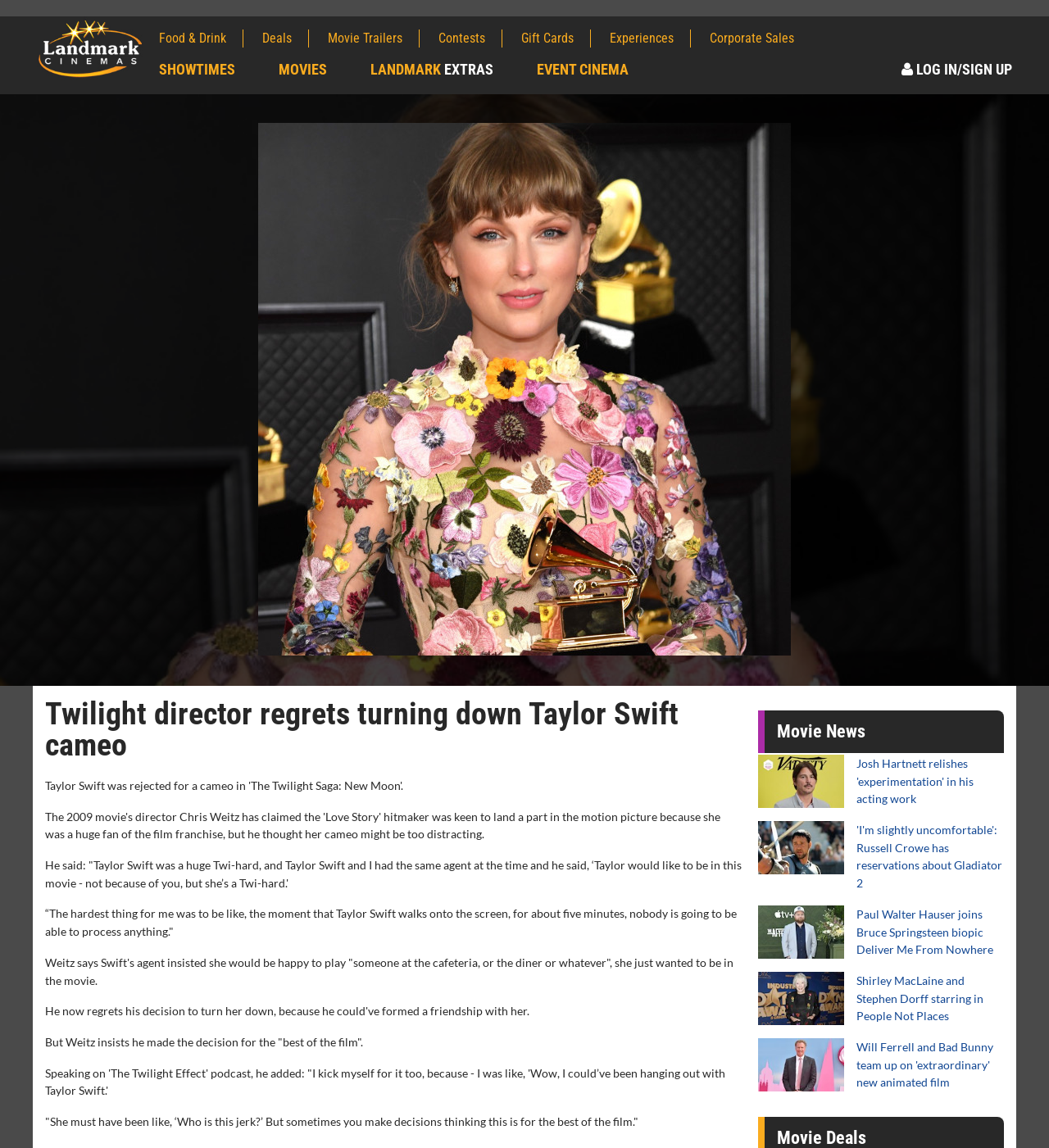Please identify the bounding box coordinates of the element's region that I should click in order to complete the following instruction: "Check out 'Movie News'". The bounding box coordinates consist of four float numbers between 0 and 1, i.e., [left, top, right, bottom].

[0.723, 0.619, 0.957, 0.656]